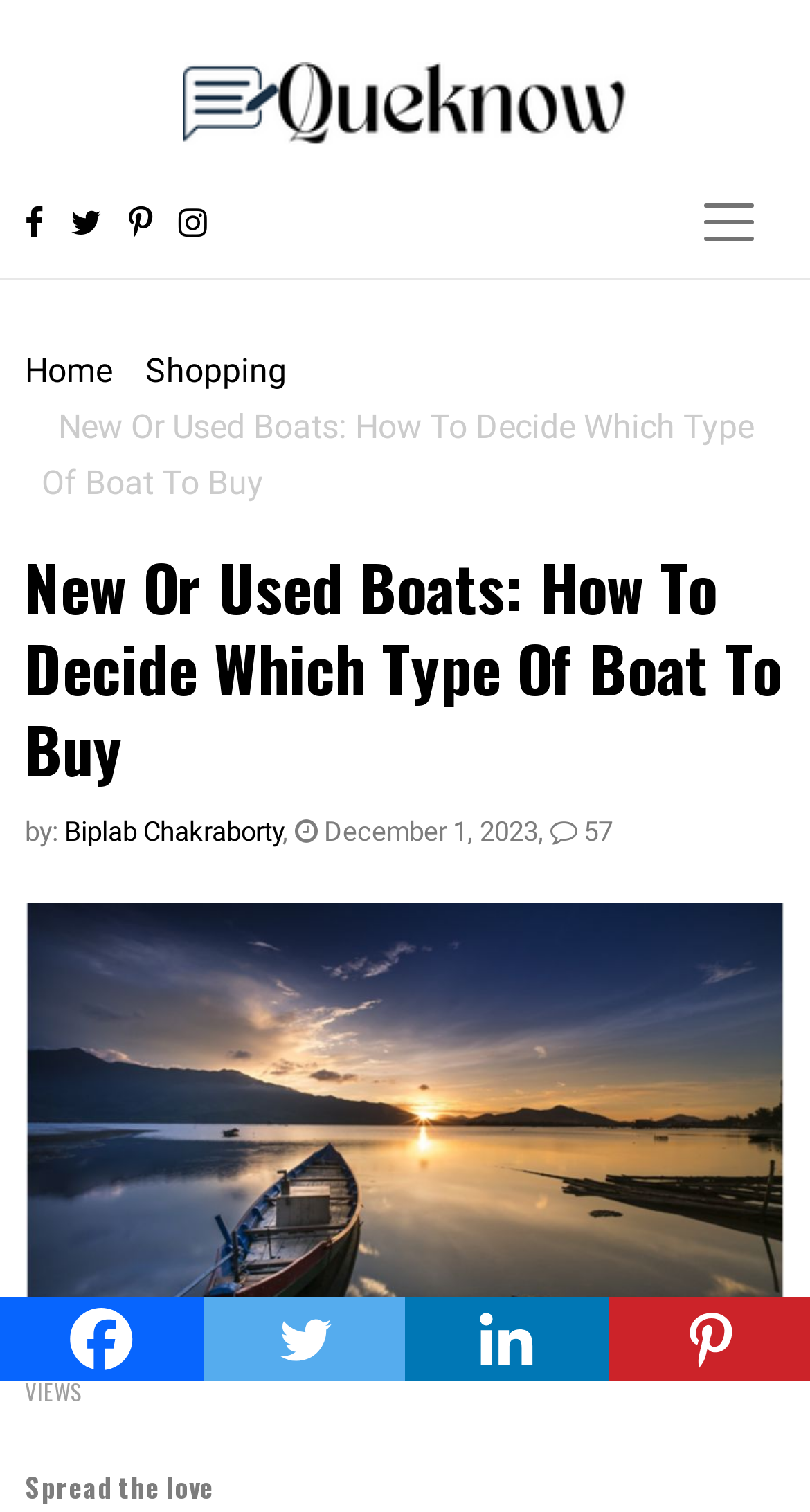Illustrate the webpage's structure and main components comprehensively.

This webpage is about deciding whether to buy a new or used boat. At the top left, there is a logo of Queknow, accompanied by four social media icons. On the top right, there is a toggle navigation button. Below the logo, there is a breadcrumb navigation menu with links to "Home" and "Shopping". 

The main title of the webpage, "New Or Used Boats: How To Decide Which Type Of Boat To Buy", is displayed prominently in the middle of the top section. Below the title, there is a byline with the author's name, "Biplab Chakraborty", and the date "December 1, 2023". 

A large image related to boat buying takes up most of the middle section of the webpage. At the bottom left, there are social media links to Facebook, Twitter, Linkedin, and Pinterest, which are repeated four times. Above these links, there is a text "Spread the love" and a view counter showing "58" views.